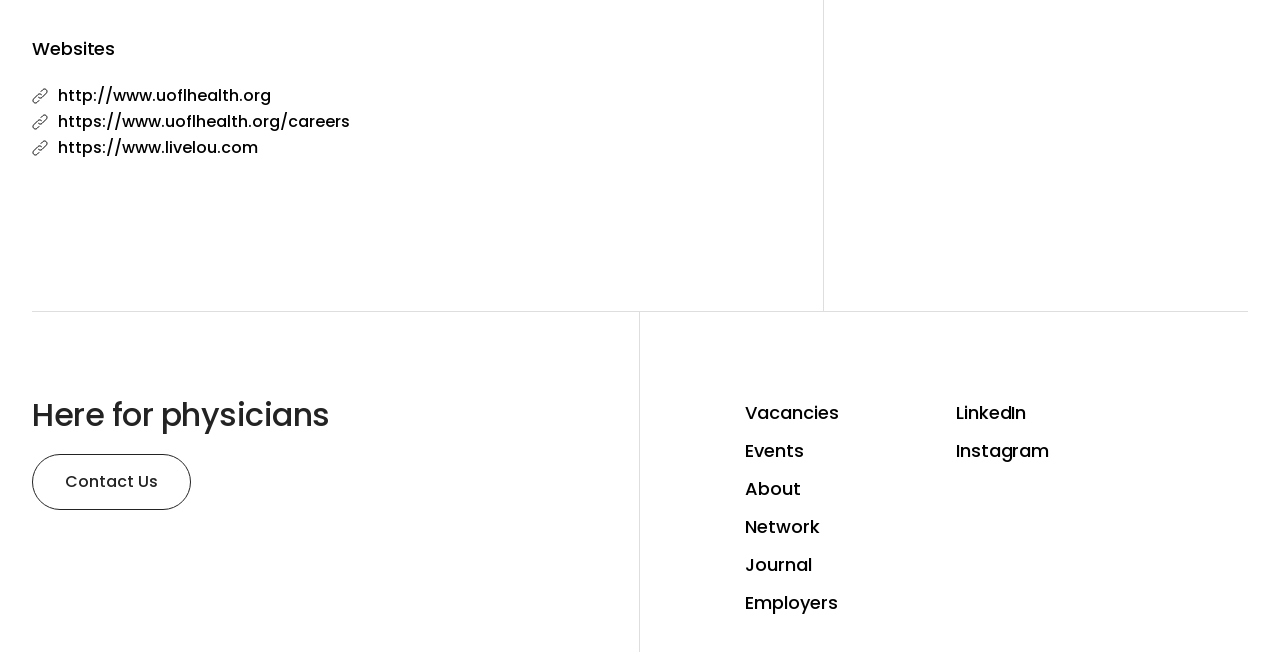What is the category of the 'Here for physicians' section?
Refer to the image and provide a concise answer in one word or phrase.

Physicians